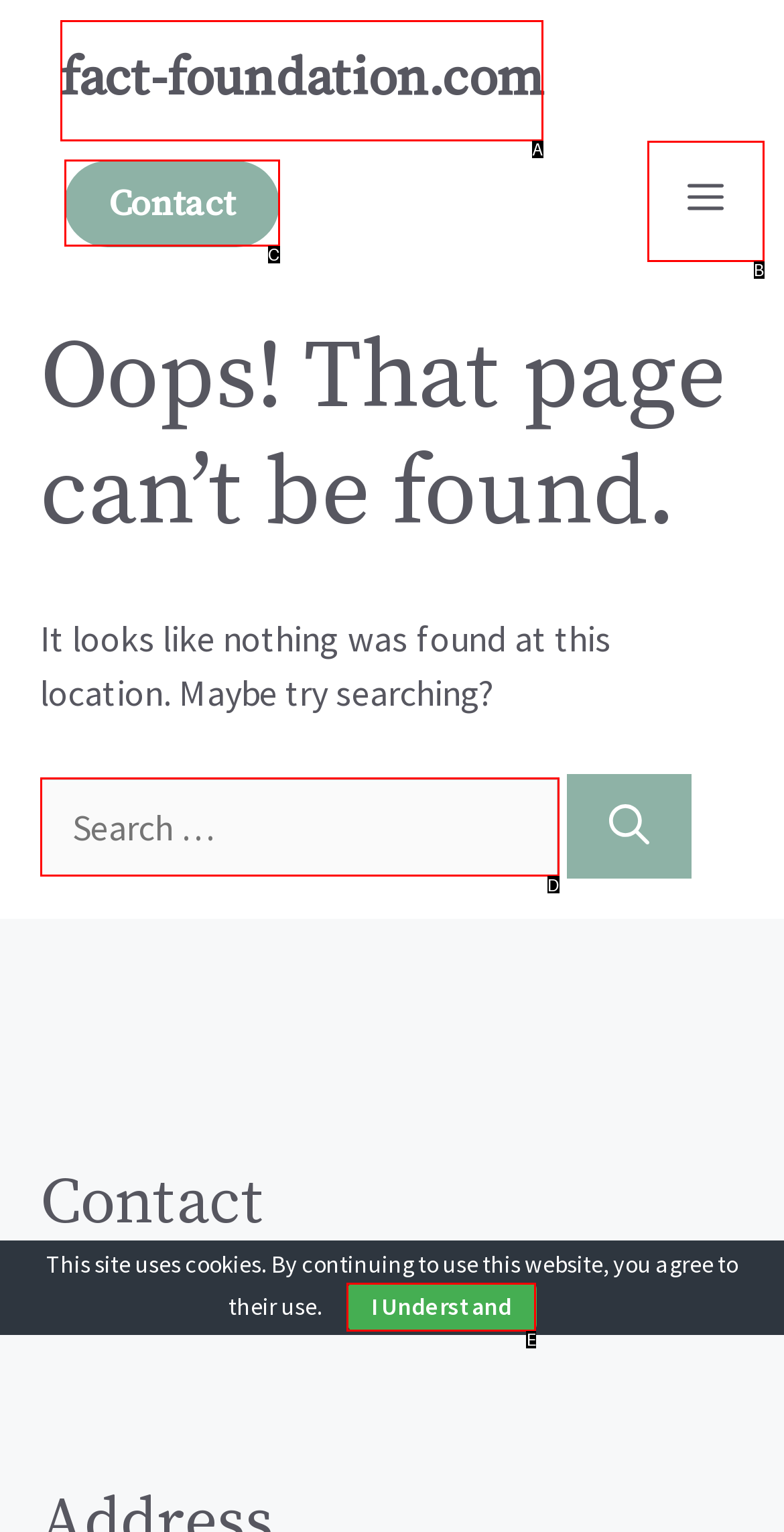Given the element description: Menu
Pick the letter of the correct option from the list.

B